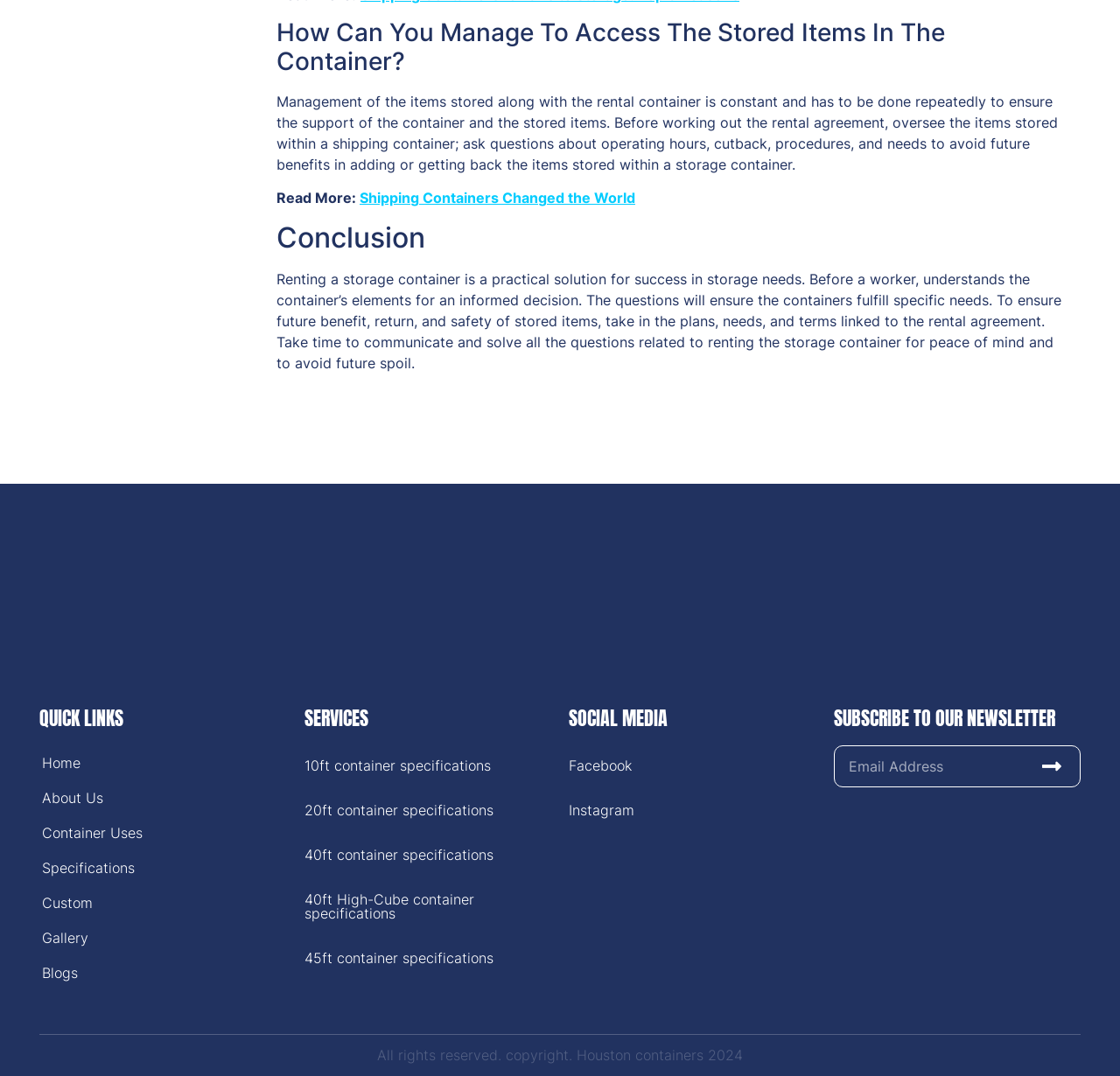Please provide the bounding box coordinates in the format (top-left x, top-left y, bottom-right x, bottom-right y). Remember, all values are floating point numbers between 0 and 1. What is the bounding box coordinate of the region described as: Container Uses

[0.035, 0.758, 0.13, 0.79]